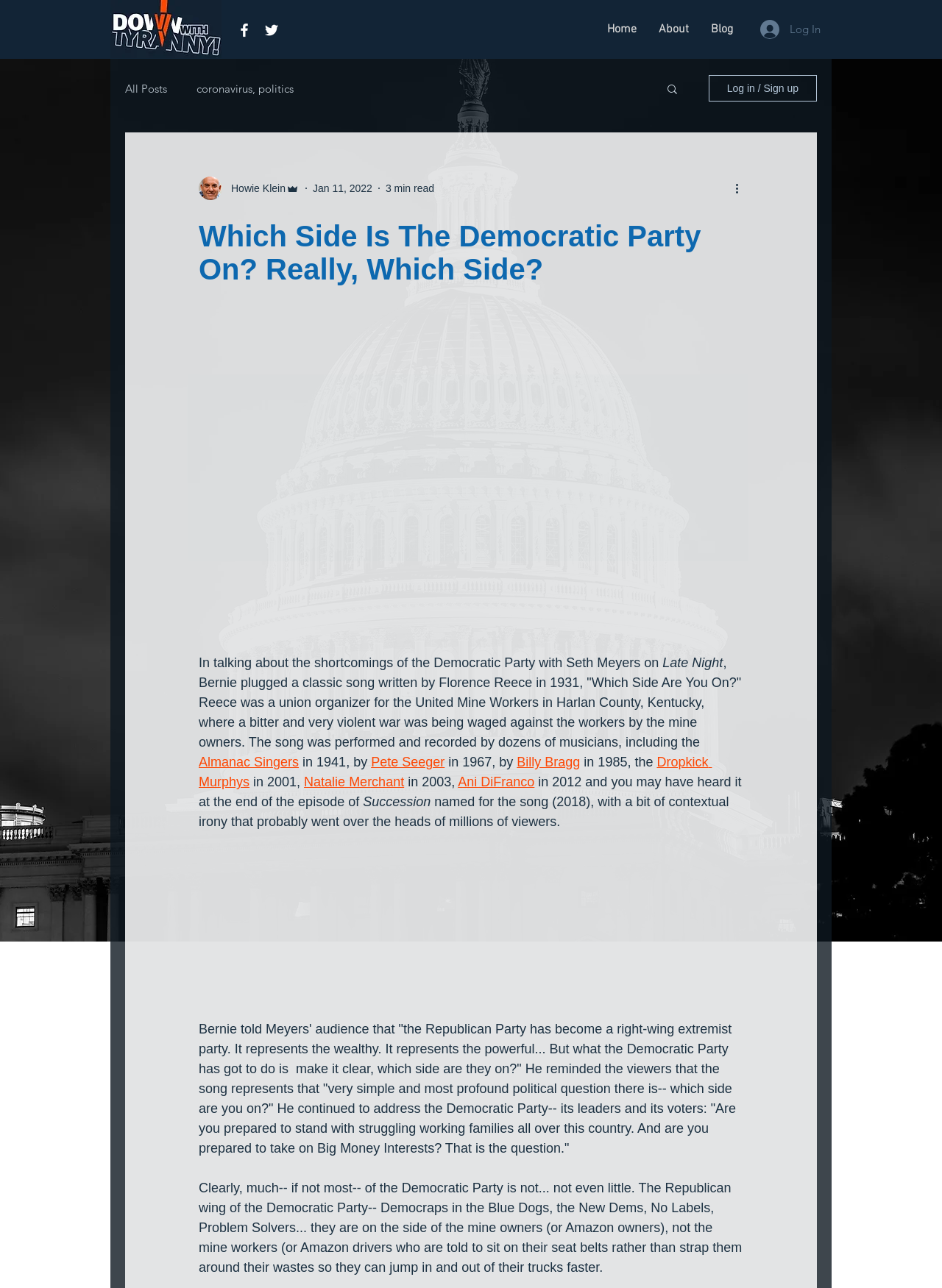Give a full account of the webpage's elements and their arrangement.

The webpage appears to be a blog post or article discussing the Democratic Party's stance on workers' rights. At the top of the page, there is a logo image and a social bar with links to Facebook and Twitter. Below that, there is a navigation menu with links to the site's home page, about page, and blog.

On the left side of the page, there is a section with a writer's picture, their name (Howie Klein), and their role as an admin. Below that, there is a date (Jan 11, 2022) and a "3 min read" indicator.

The main content of the page is a lengthy article with a heading that asks "Which Side Is The Democratic Party On? Really, Which Side?" The article discusses the song "Which Side Are You On?" and its history, as well as Bernie Sanders' comments on the Democratic Party's need to take a clear stance on workers' rights.

The article is divided into several paragraphs, with links to various musicians who have recorded the song "Which Side Are You On?" throughout its history. There are also several static text elements that make up the bulk of the article's content.

On the right side of the page, there is a search button and a "Log in / Sign up" button. Below that, there is a "More actions" button with an image.

Overall, the page appears to be a blog post or article discussing the Democratic Party's stance on workers' rights, with a focus on the song "Which Side Are You On?" and its history.